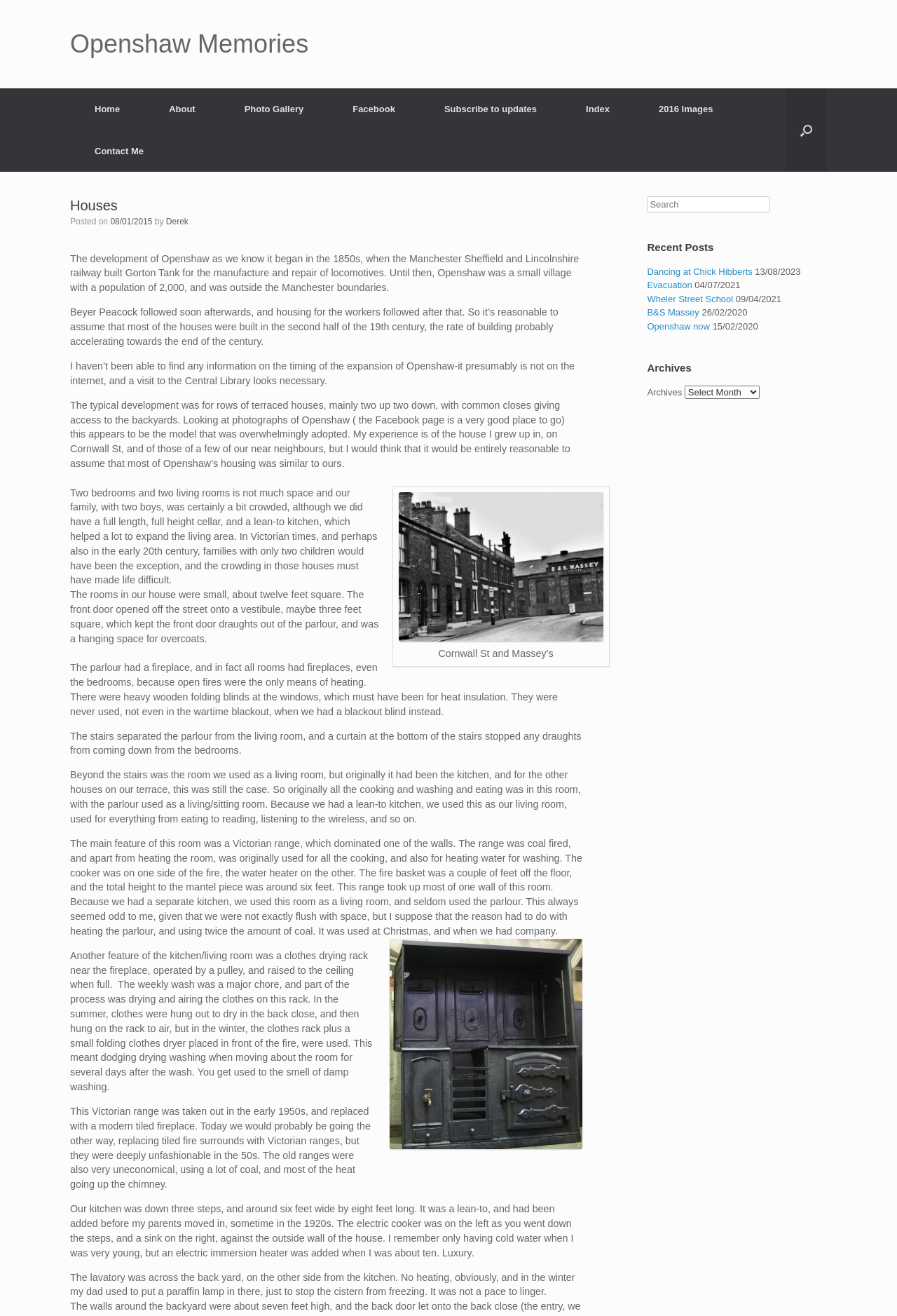What is the main topic of this webpage?
Can you offer a detailed and complete answer to this question?

Based on the content of the webpage, it appears to be discussing the history and development of houses in Openshaw, including the typical design and features of the houses.